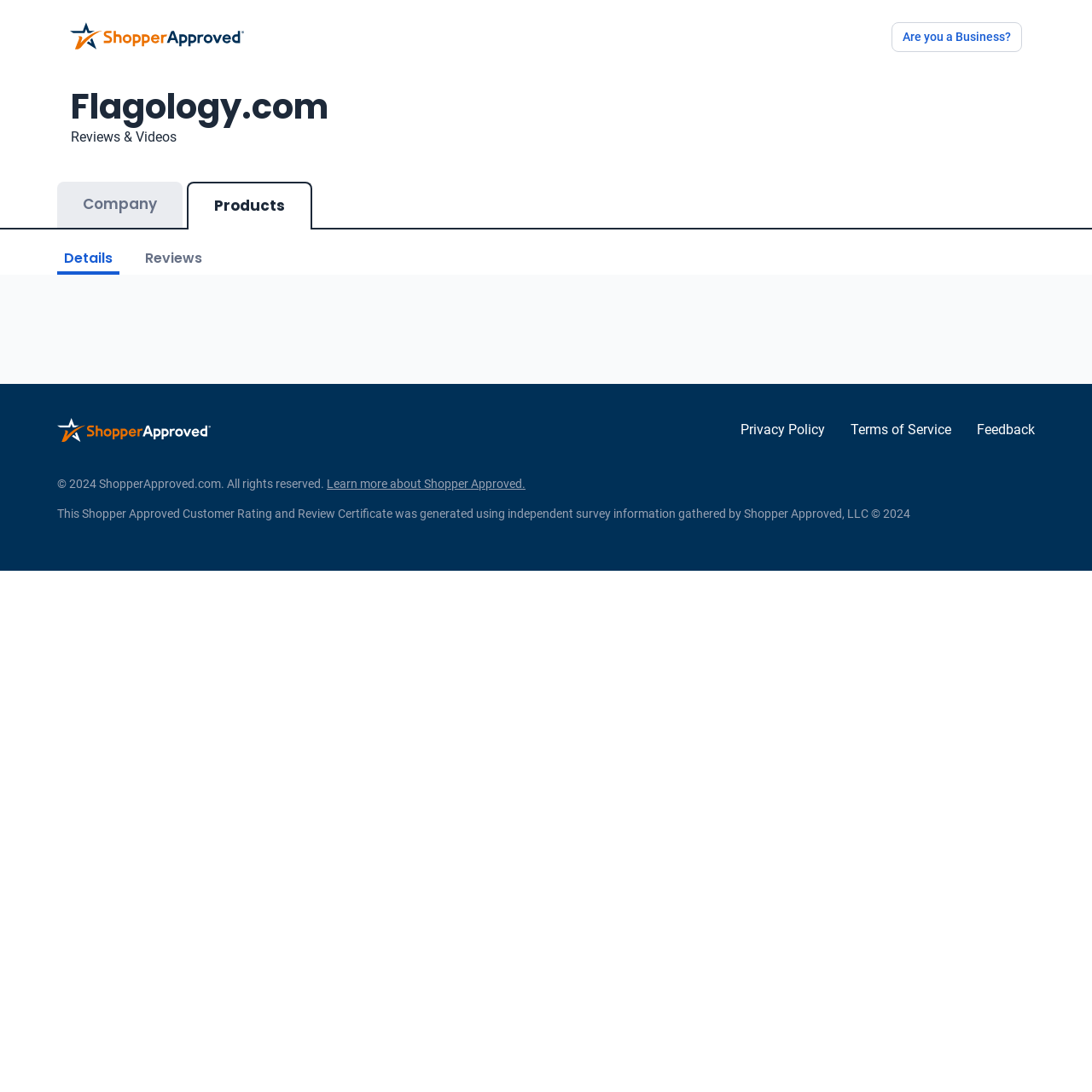Use a single word or phrase to answer the question: 
How many main categories are there for navigation?

3